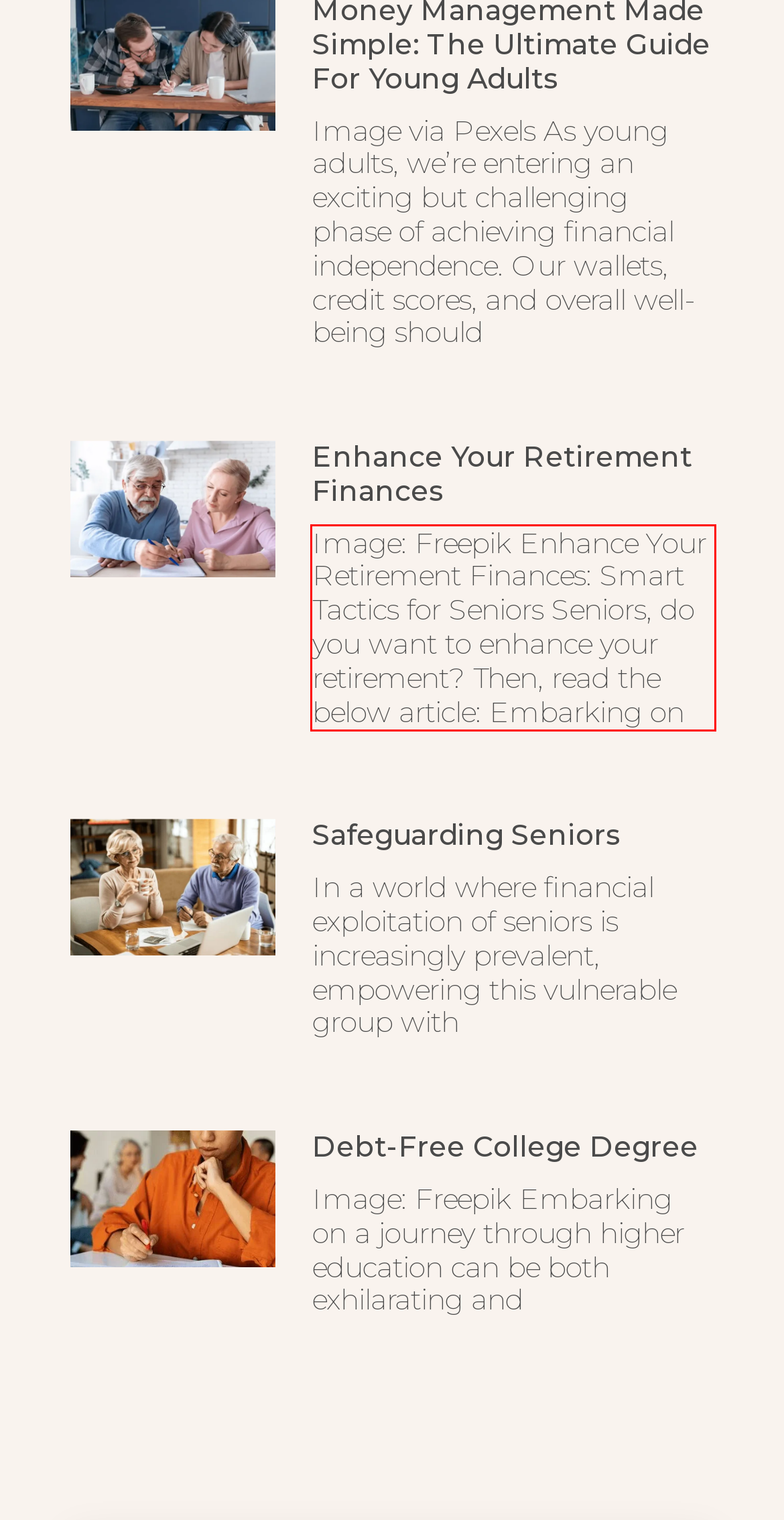From the screenshot of the webpage, locate the red bounding box and extract the text contained within that area.

Image: Freepik Enhance Your Retirement Finances: Smart Tactics for Seniors Seniors, do you want to enhance your retirement? Then, read the below article: Embarking on